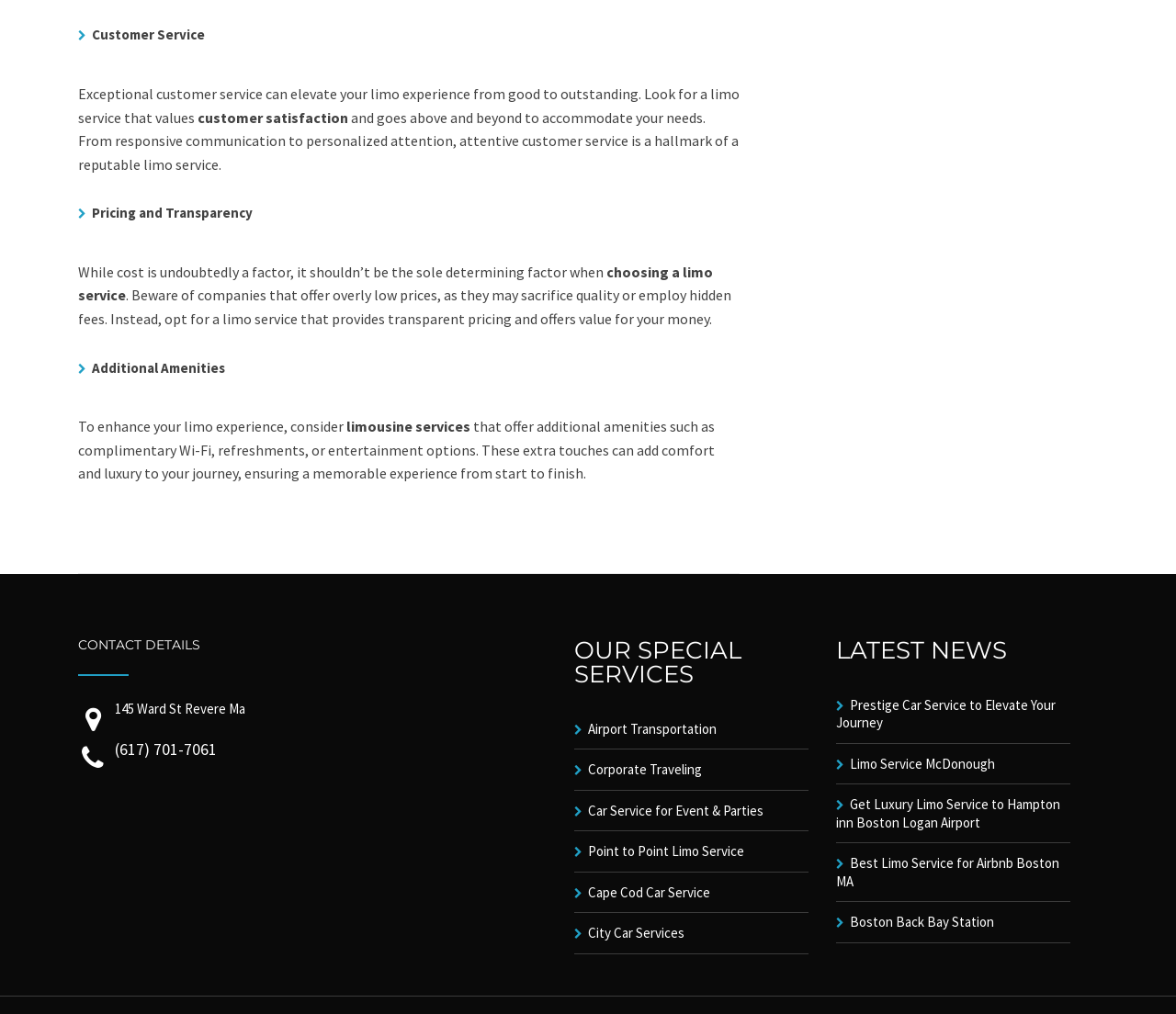Please find the bounding box coordinates of the element that needs to be clicked to perform the following instruction: "Call (617) 701-7061". The bounding box coordinates should be four float numbers between 0 and 1, represented as [left, top, right, bottom].

[0.098, 0.729, 0.184, 0.749]